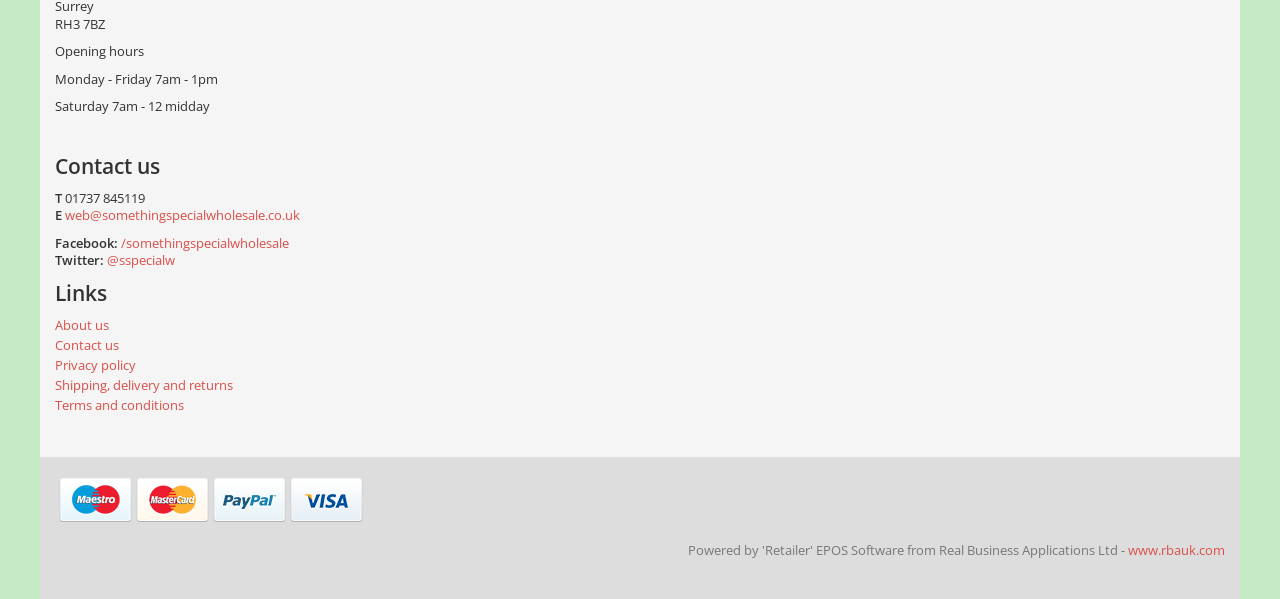Find the bounding box of the element with the following description: "Terms and conditions". The coordinates must be four float numbers between 0 and 1, formatted as [left, top, right, bottom].

[0.043, 0.661, 0.957, 0.694]